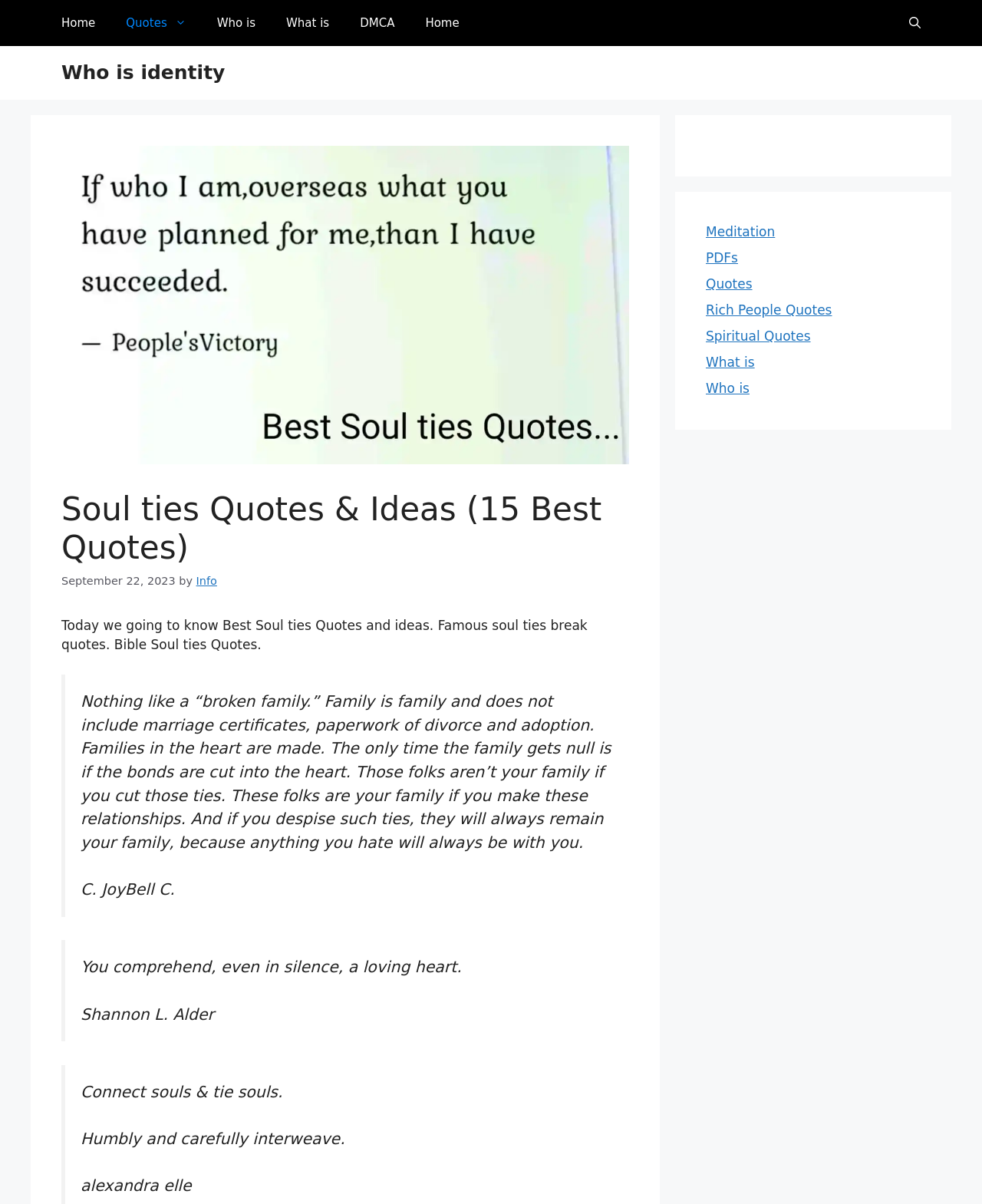Review the image closely and give a comprehensive answer to the question: What is the author of the first quote?

The first blockquote contains a quote, and below the quote, it says 'C. JoyBell C.', which is the author of the quote.